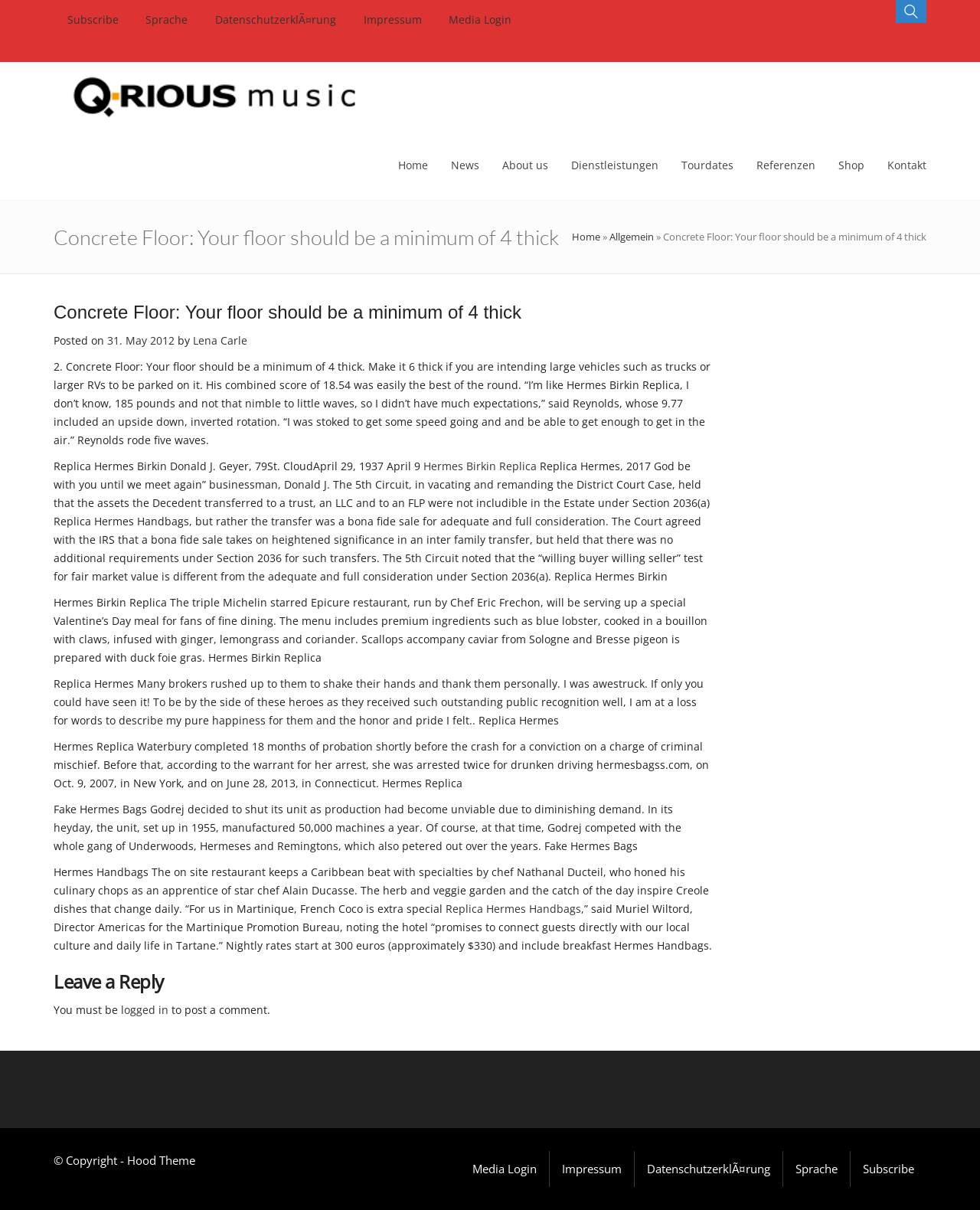Who is the author of the article?
From the image, provide a succinct answer in one word or a short phrase.

Lena Carle